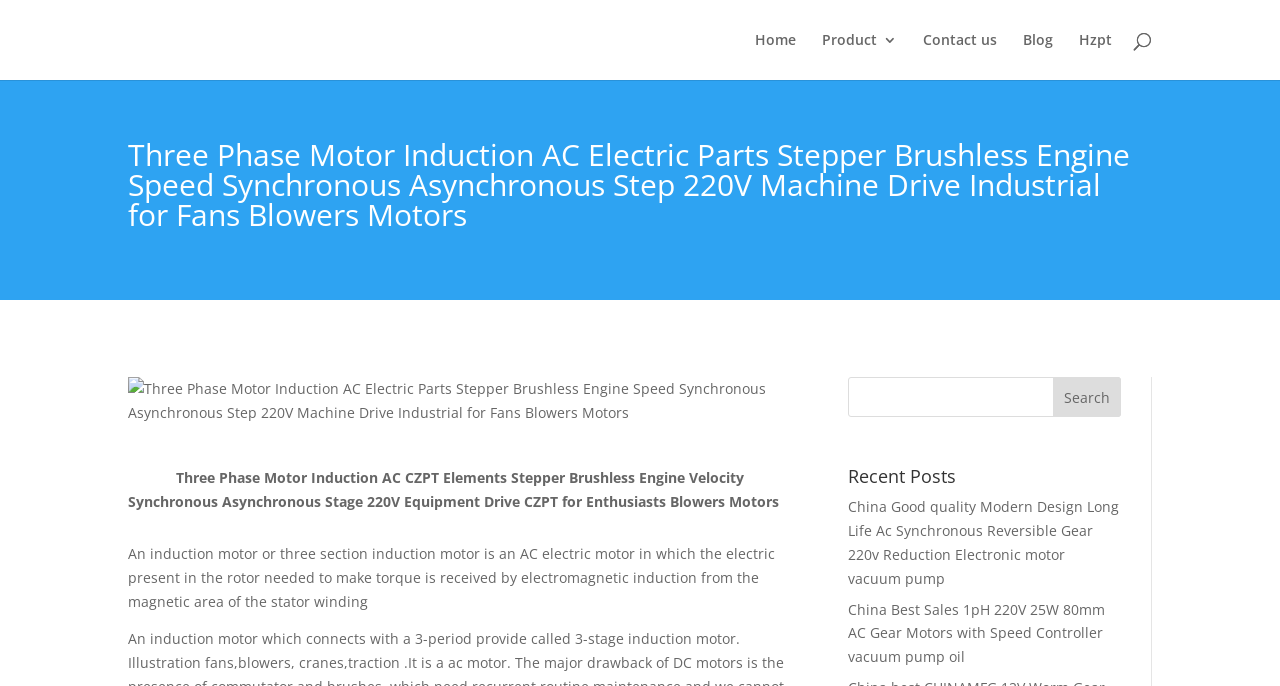Please identify the bounding box coordinates of the area that needs to be clicked to fulfill the following instruction: "search for products."

[0.663, 0.549, 0.876, 0.608]